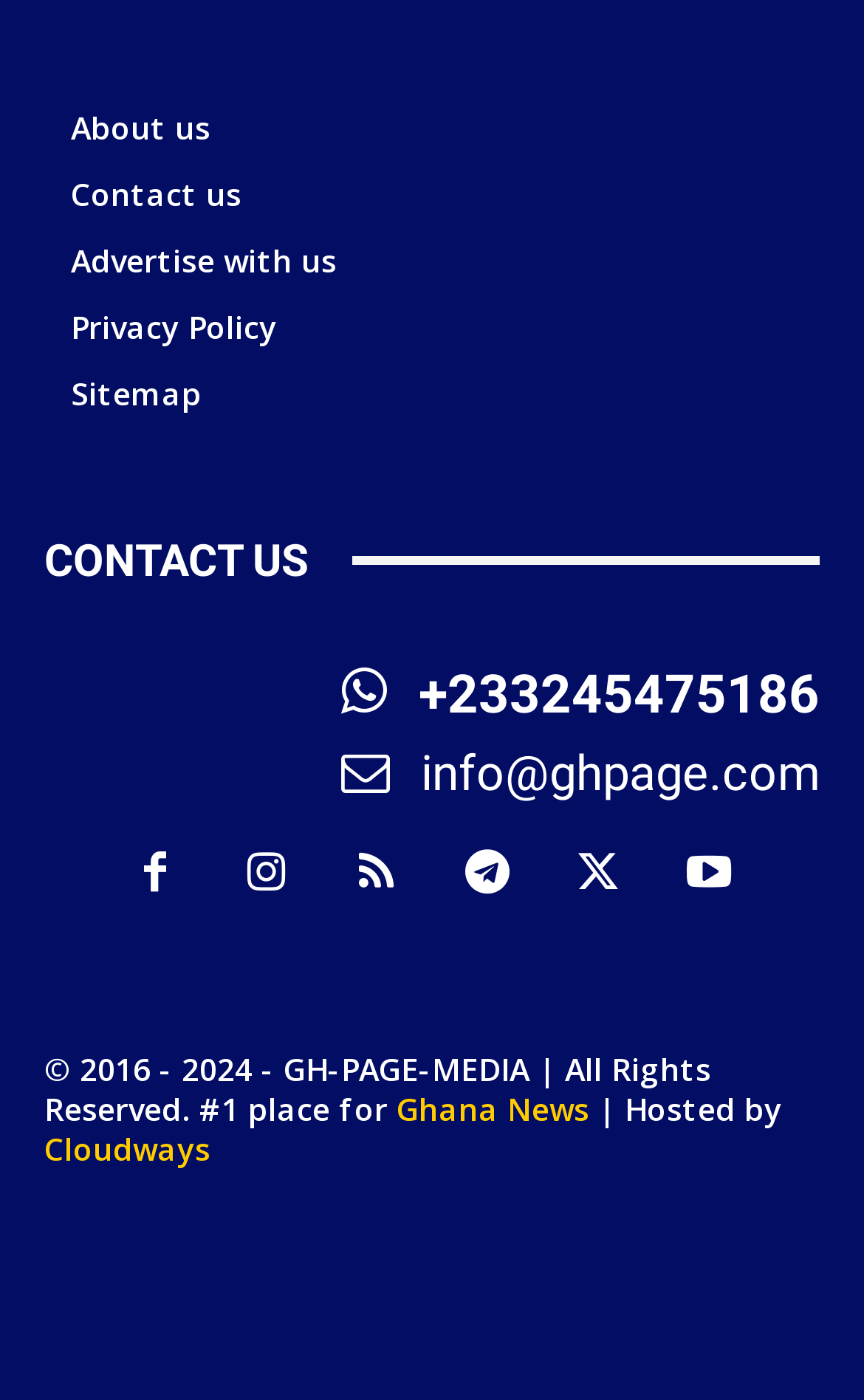What is the year range of the copyright?
Provide a comprehensive and detailed answer to the question.

The year range of the copyright can be found at the bottom of the page, where there is a StaticText element with the text '© 2016 - 2024 - GH-PAGE-MEDIA | All Rights Reserved.'.